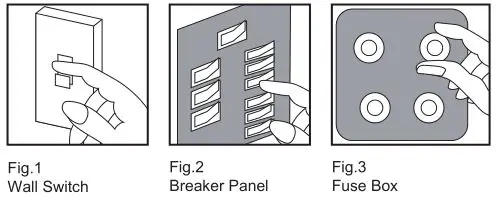Please answer the following question as detailed as possible based on the image: 
What is the purpose of a breaker panel?

According to the caption, Fig. 2 features a person's hand interacting with a breaker panel, which is crucial for managing electrical circuits in a home. This implies that the breaker panel is used to control and manage electrical circuits.